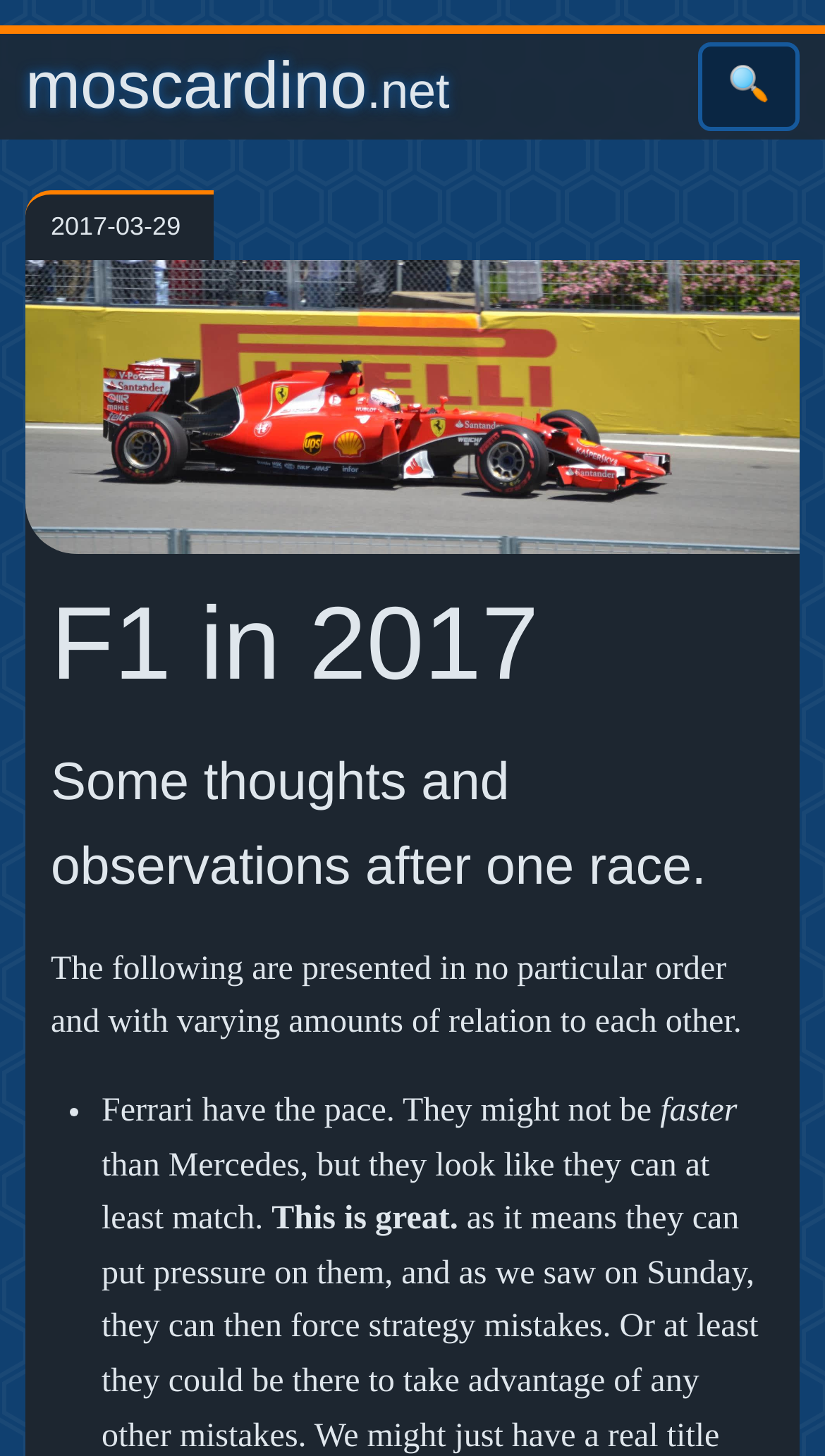What is the symbol next to the 'Search' link?
Refer to the image and answer the question using a single word or phrase.

magnifying glass